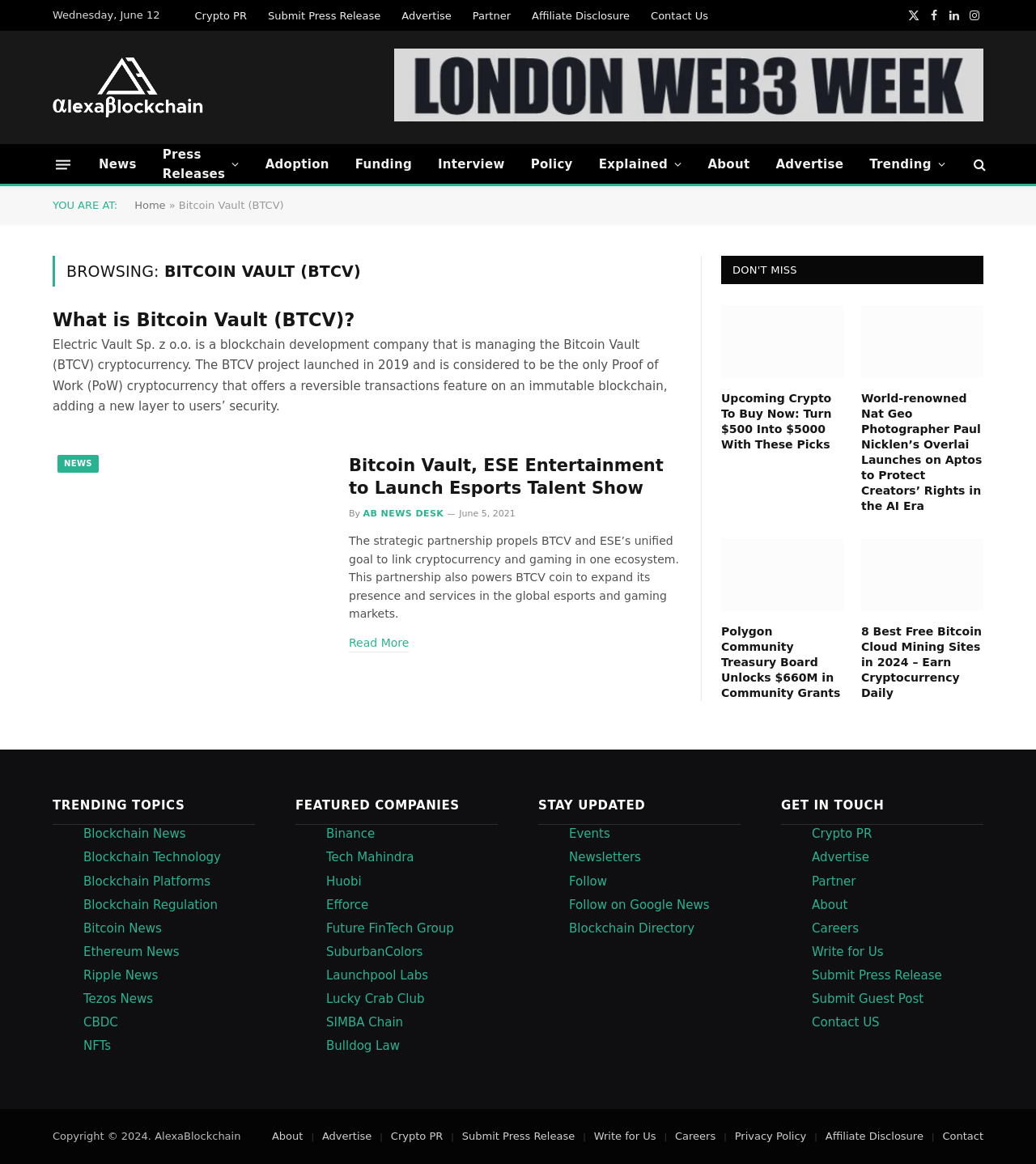Identify the bounding box coordinates for the element you need to click to achieve the following task: "Click on the 'Blockchain News' link". Provide the bounding box coordinates as four float numbers between 0 and 1, in the form [left, top, right, bottom].

[0.08, 0.71, 0.179, 0.723]